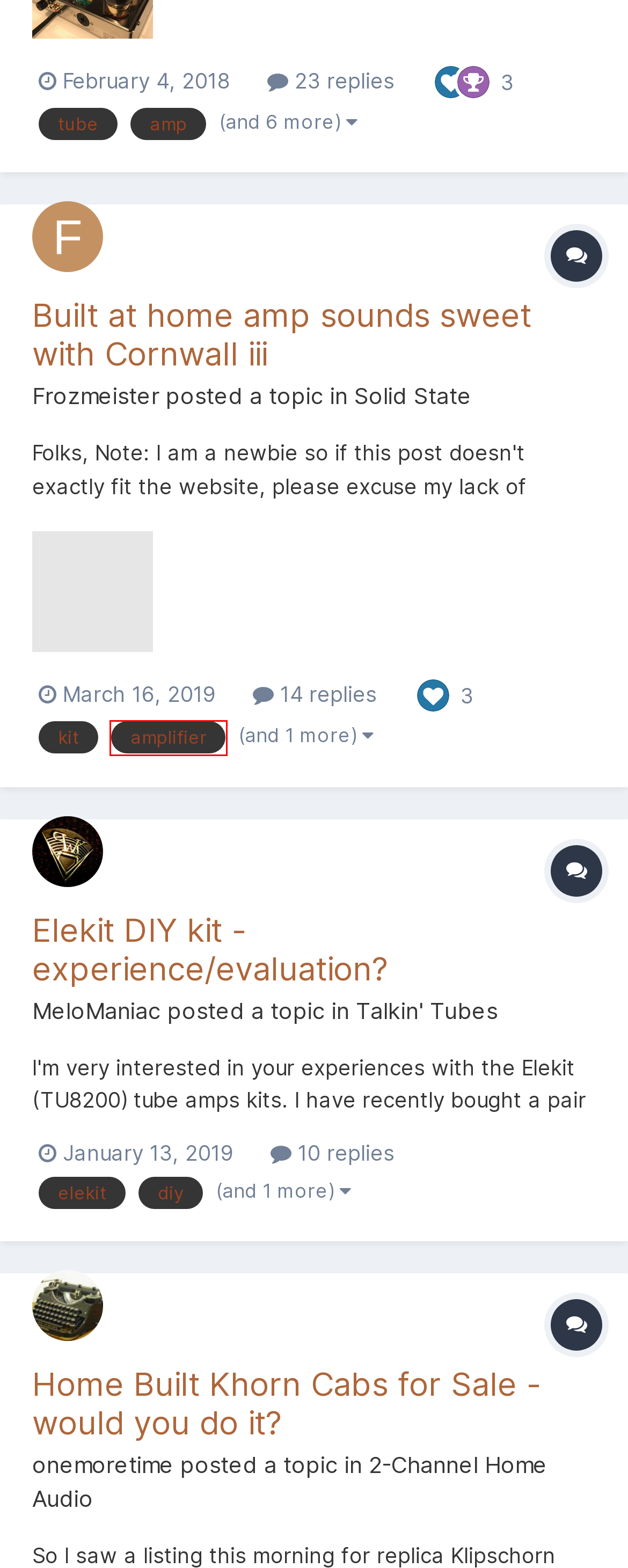You have a screenshot of a webpage, and a red bounding box highlights an element. Select the webpage description that best fits the new page after clicking the element within the bounding box. Options are:
A. Showing results for tags 'amp'. - The Klipsch Audio Community
B. Showing results for tags 'elekit'. - The Klipsch Audio Community
C. Built at home amp sounds sweet with Cornwall iii - Solid State - The Klipsch Audio Community
D. Solid State - The Klipsch Audio Community
E. Bob Latino ST-120 Kit Review/Experience - Talkin' Tubes - The Klipsch Audio Community
F. Elekit DIY kit - experience/evaluation? - Talkin' Tubes - The Klipsch Audio Community
G. Frozmeister - The Klipsch Audio Community
H. Showing results for tags 'amplifier'. - The Klipsch Audio Community

H